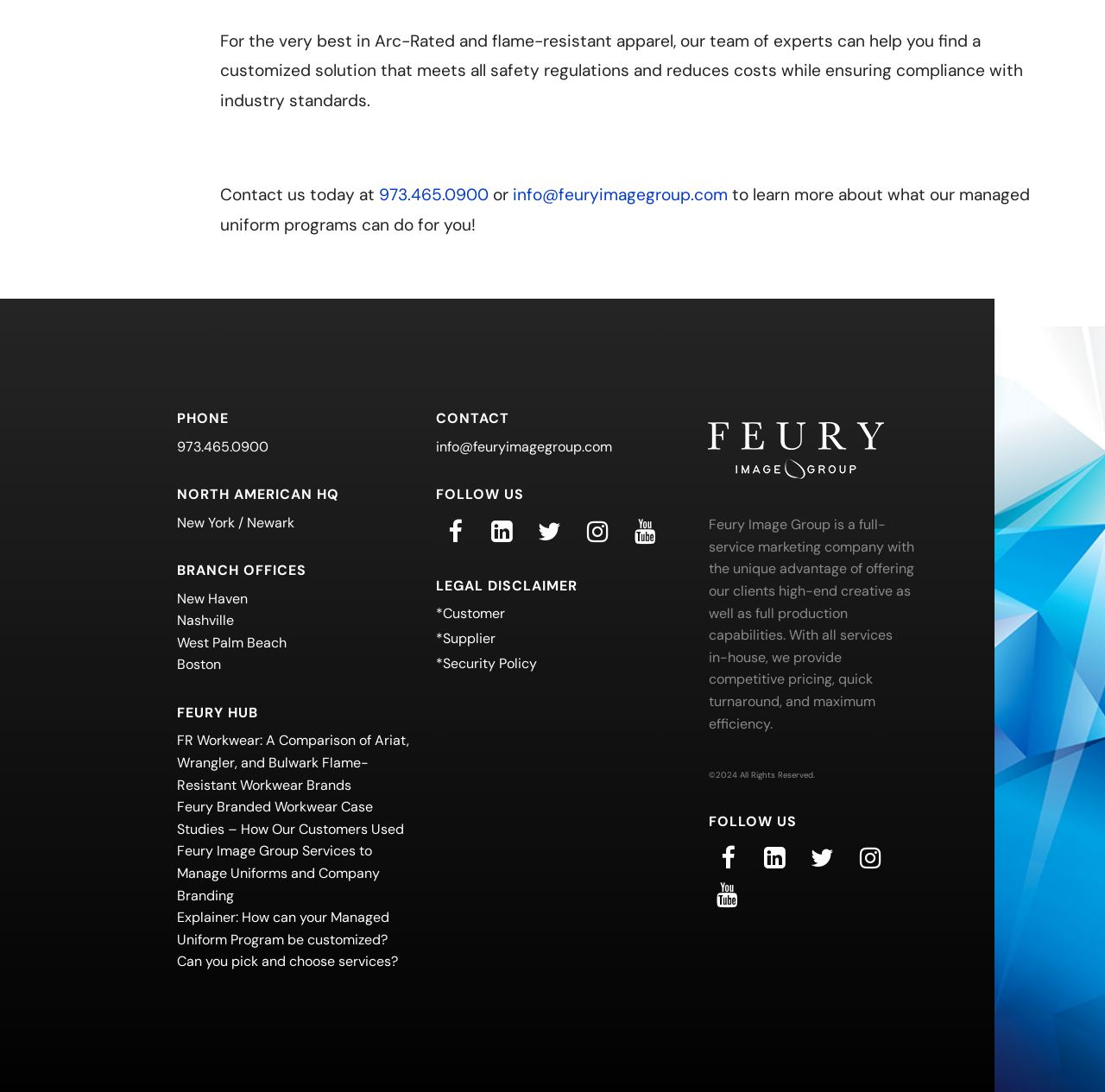Find the bounding box coordinates of the clickable area required to complete the following action: "Follow us on Facebook".

[0.395, 0.469, 0.428, 0.503]